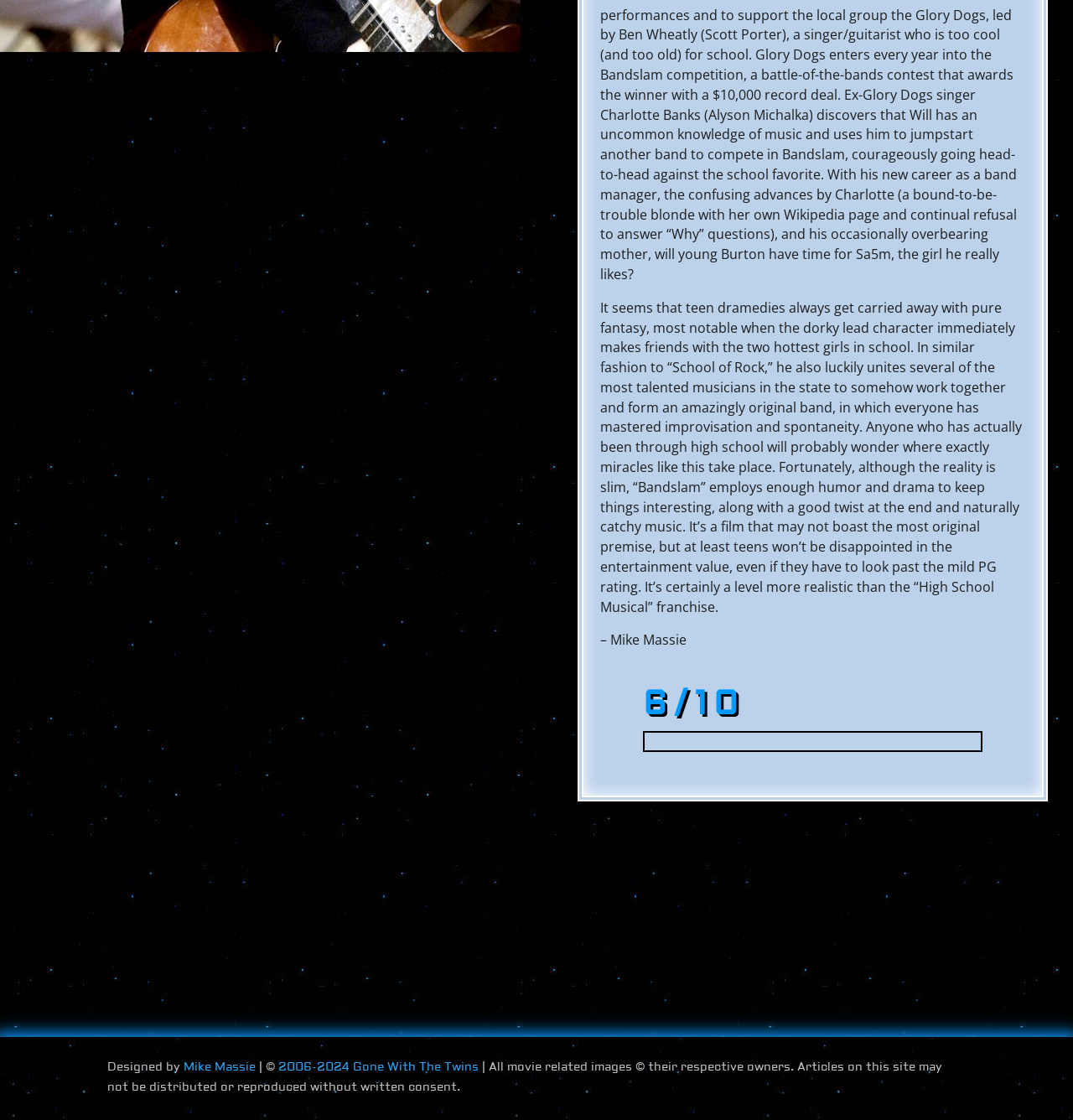Give a one-word or phrase response to the following question: What is the copyright year range of the website?

2006-2024